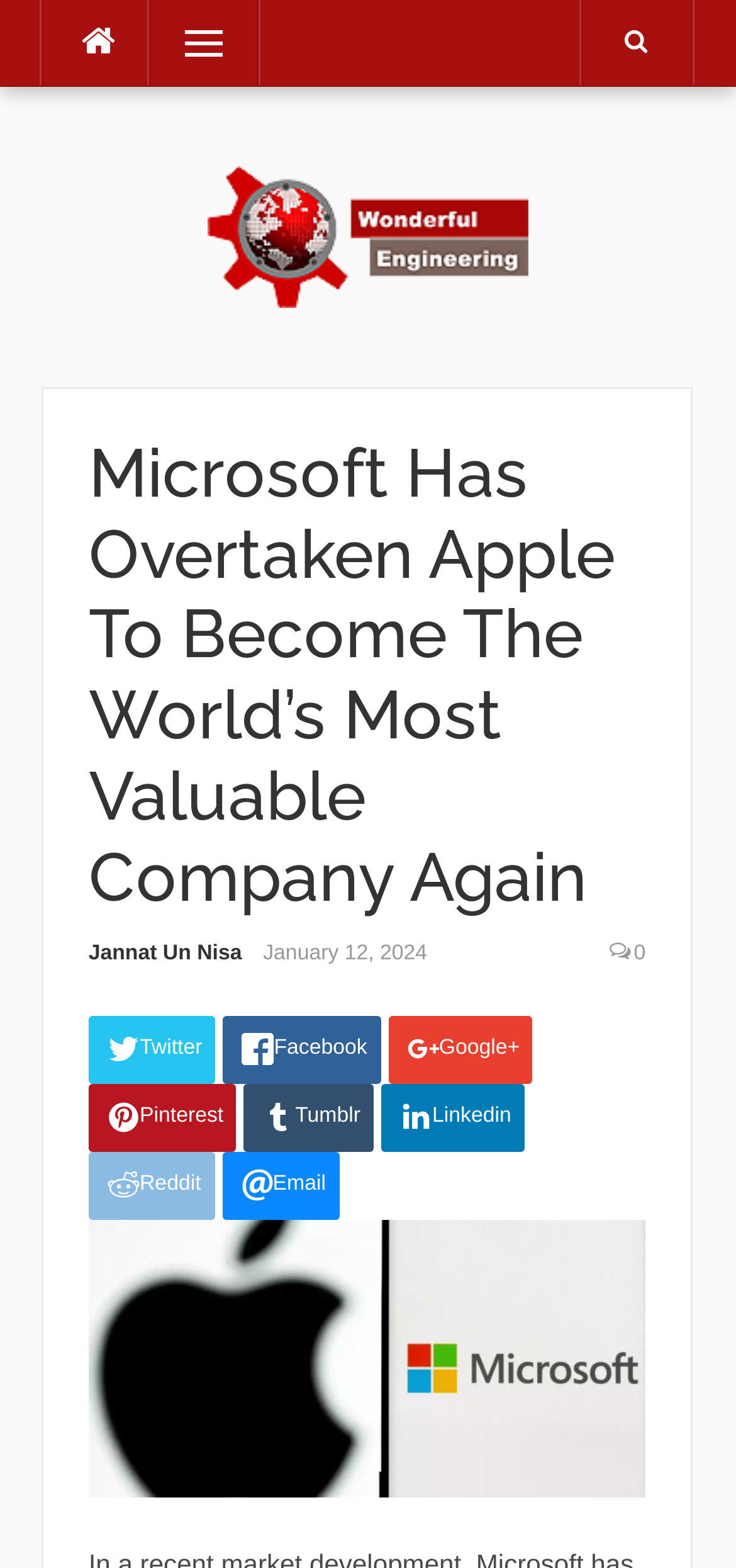Kindly determine the bounding box coordinates for the clickable area to achieve the given instruction: "Share on Facebook".

[0.303, 0.648, 0.517, 0.691]